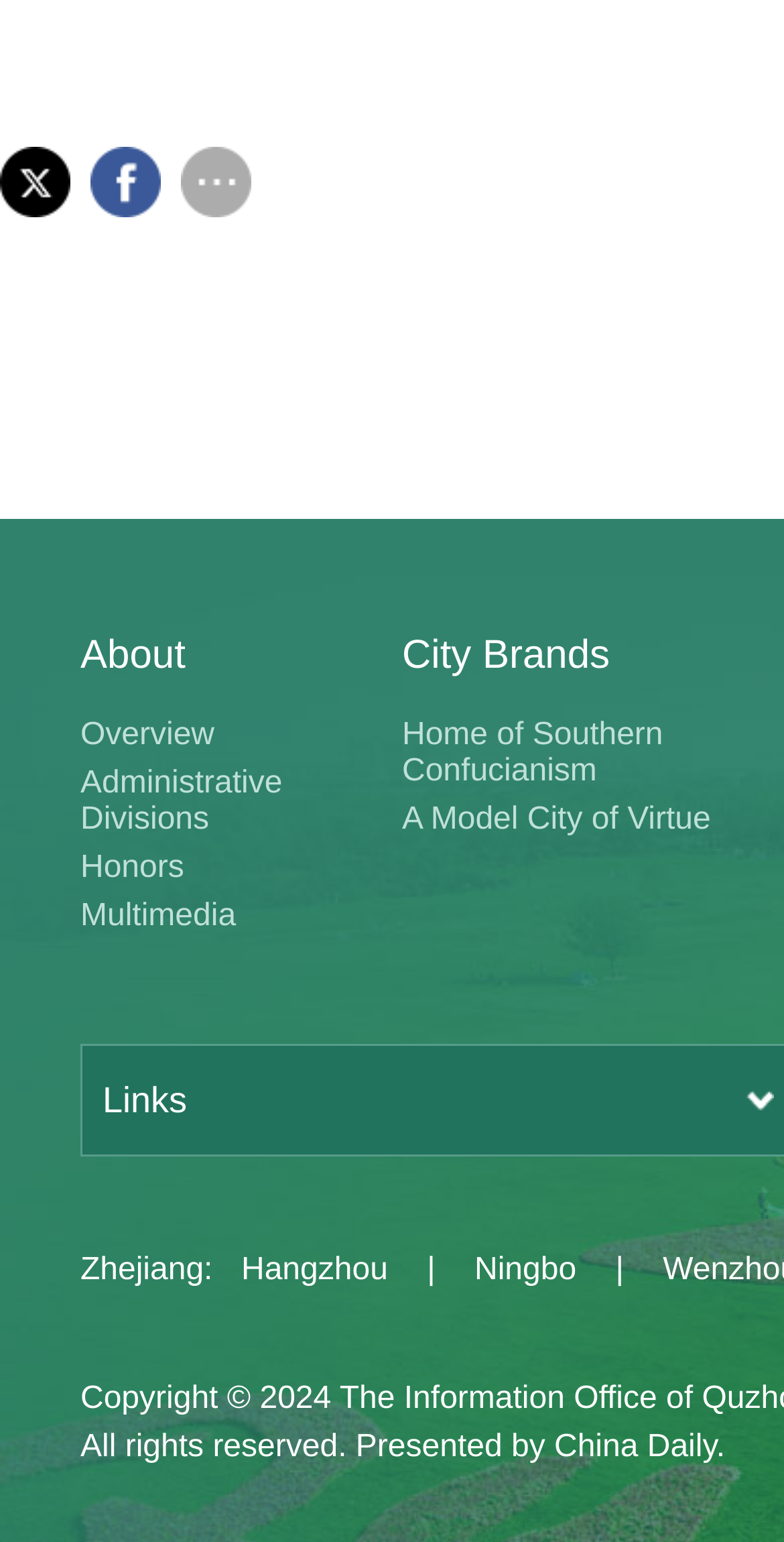What is the text after 'Zhejiang'?
Offer a detailed and full explanation in response to the question.

I found a link 'Zhejiang' at [0.103, 0.809, 0.26, 0.84] followed by a StaticText ':' at [0.26, 0.813, 0.271, 0.835].